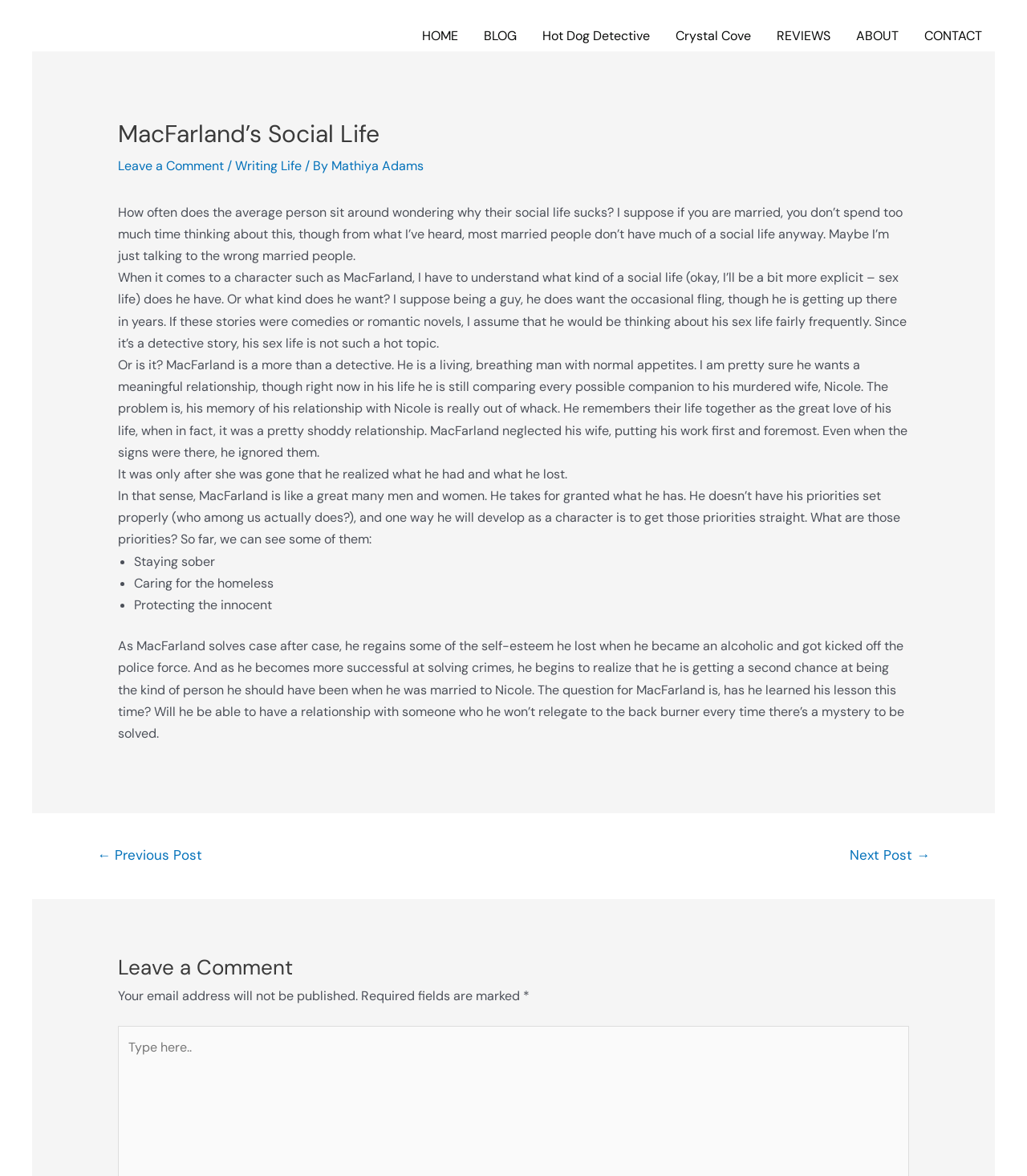What is the purpose of the 'Leave a Comment' section?
Please answer the question with a detailed response using the information from the screenshot.

The 'Leave a Comment' section is provided for readers to comment on the blog post, as indicated by the header 'Leave a Comment' and the text input field with the placeholder 'Type here..'